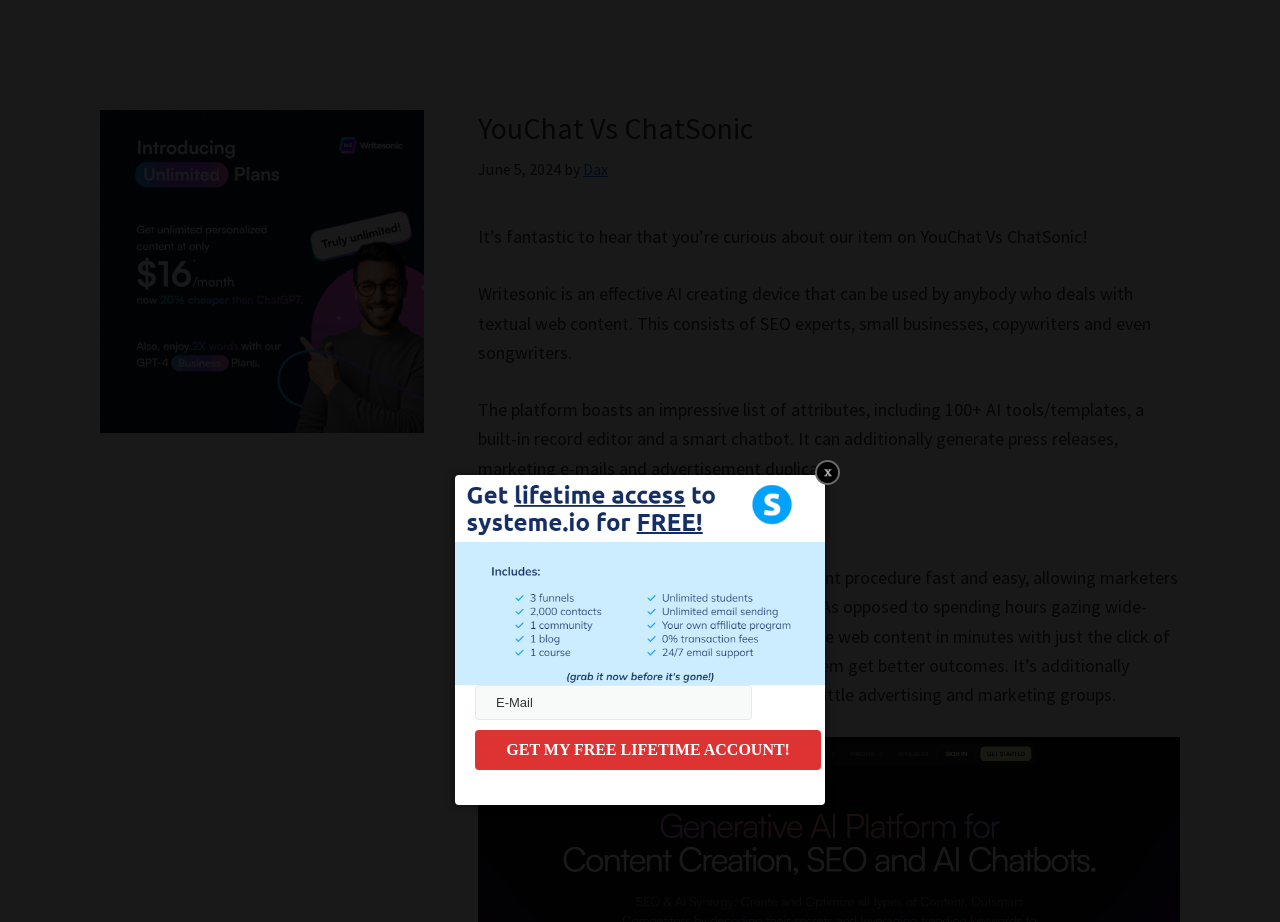Given the element description Varieties to Grow, identify the bounding box coordinates for the UI element on the webpage screenshot. The format should be (top-left x, top-left y, bottom-right x, bottom-right y), with values between 0 and 1.

None